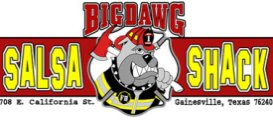What is the bulldog character wearing?
Using the visual information from the image, give a one-word or short-phrase answer.

A fireman's hat